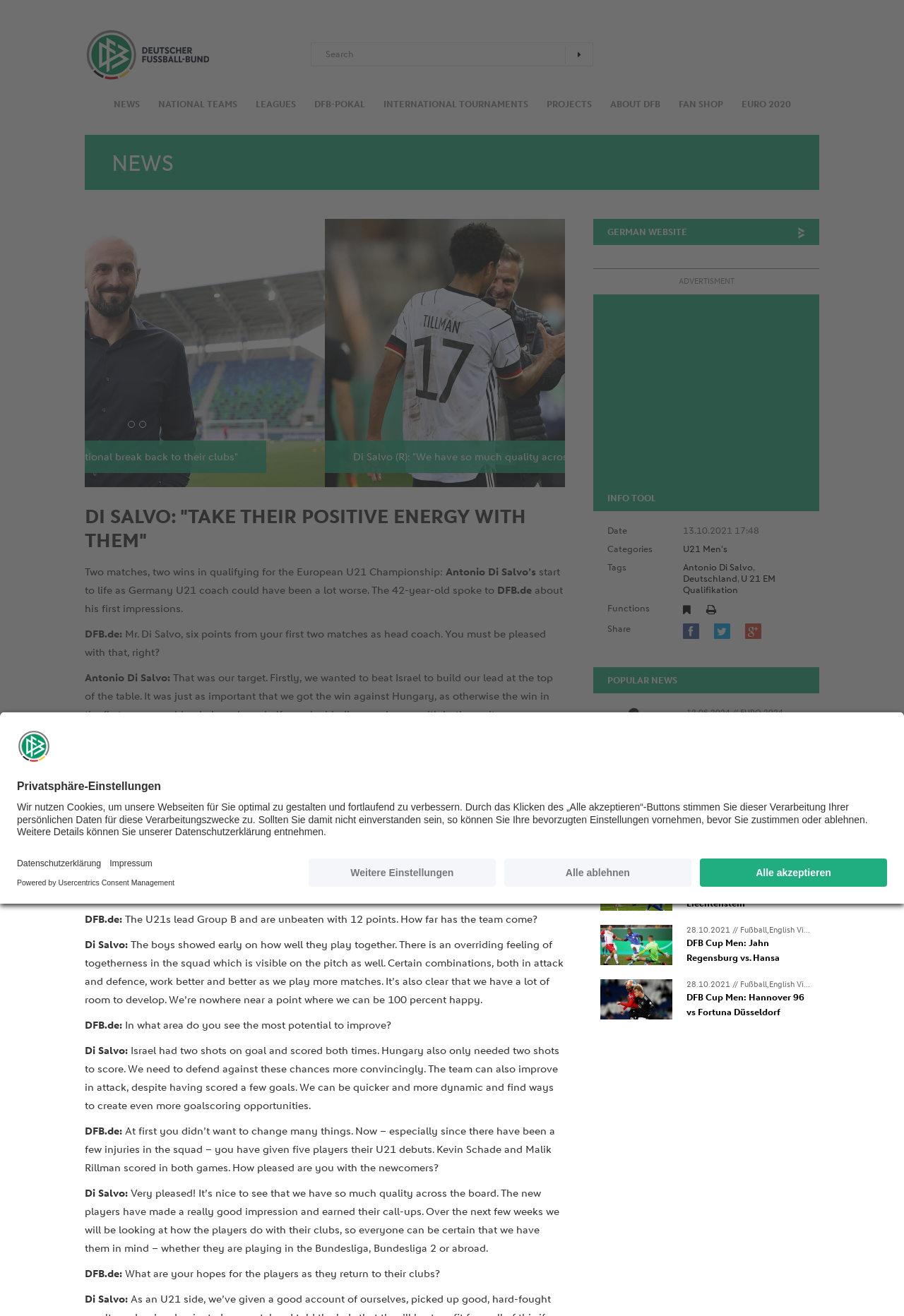Answer this question in one word or a short phrase: How many points does the U21 team have in Group B?

12